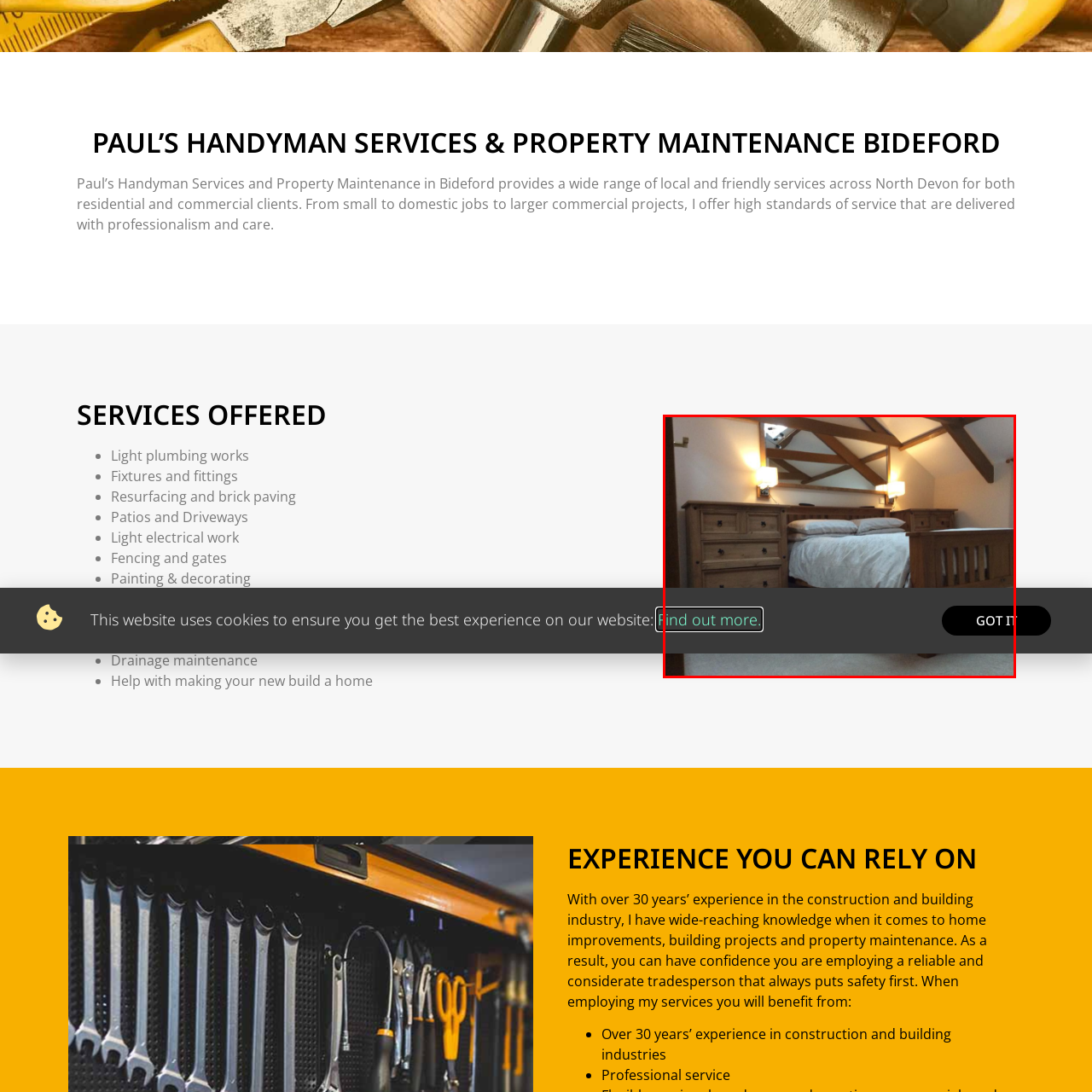View the portion of the image within the red bounding box and answer this question using a single word or phrase:
What is the purpose of the lamps on the bedside tables?

provide a warm glow